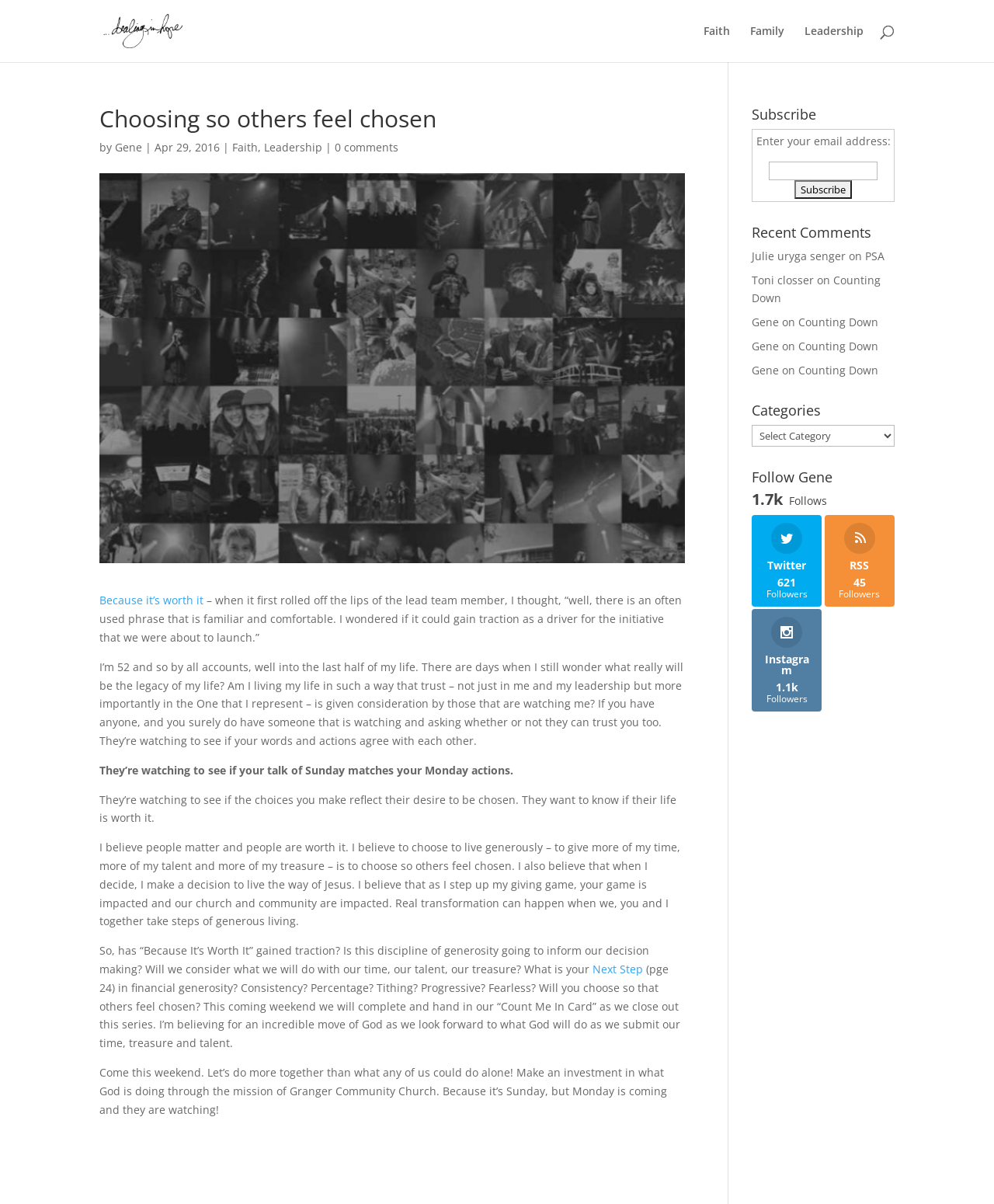What is the title of the article?
Look at the image and respond with a single word or a short phrase.

Choosing so others feel chosen